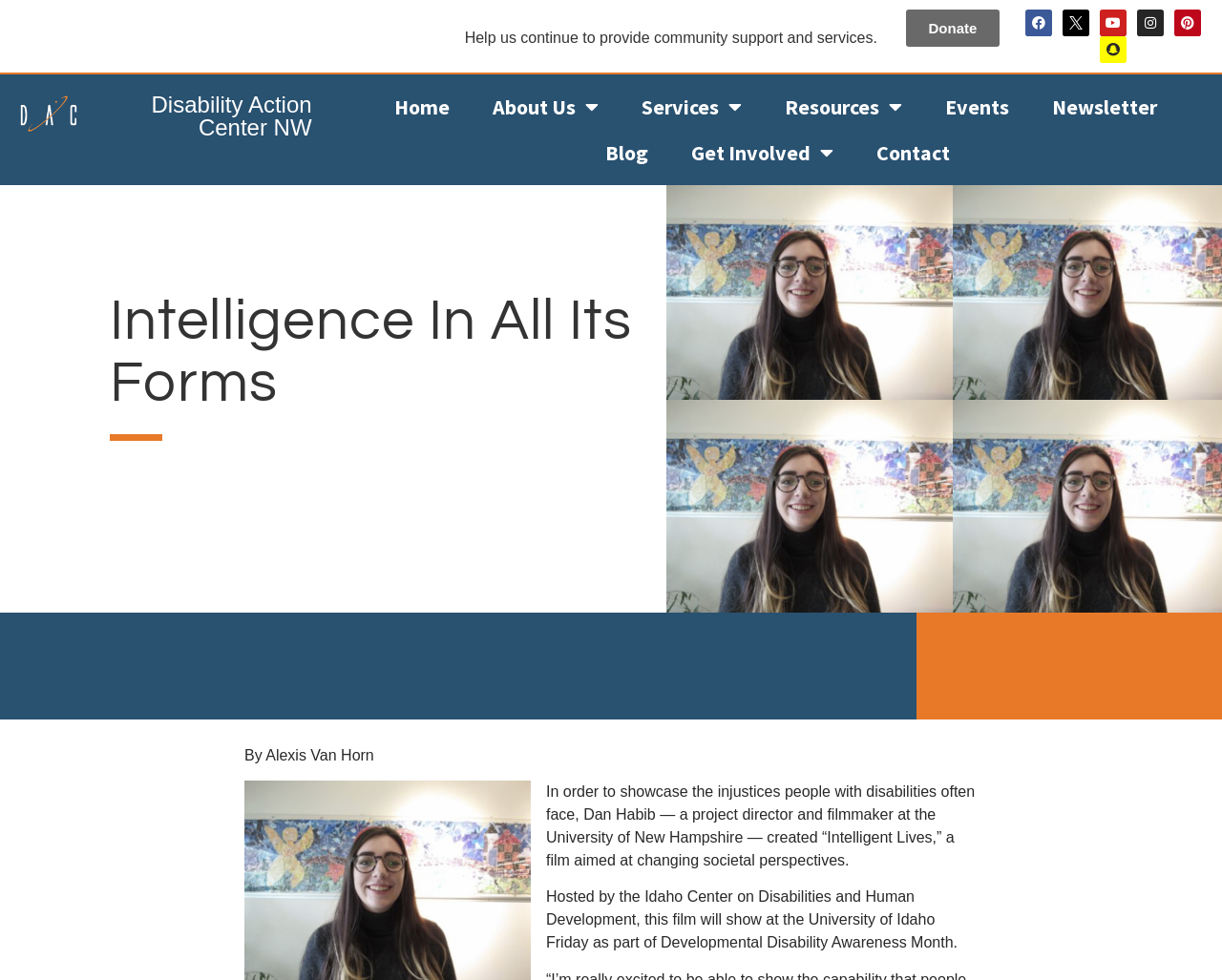What is the name of the author of the article on this webpage?
Please use the visual content to give a single word or phrase answer.

Alexis Van Horn